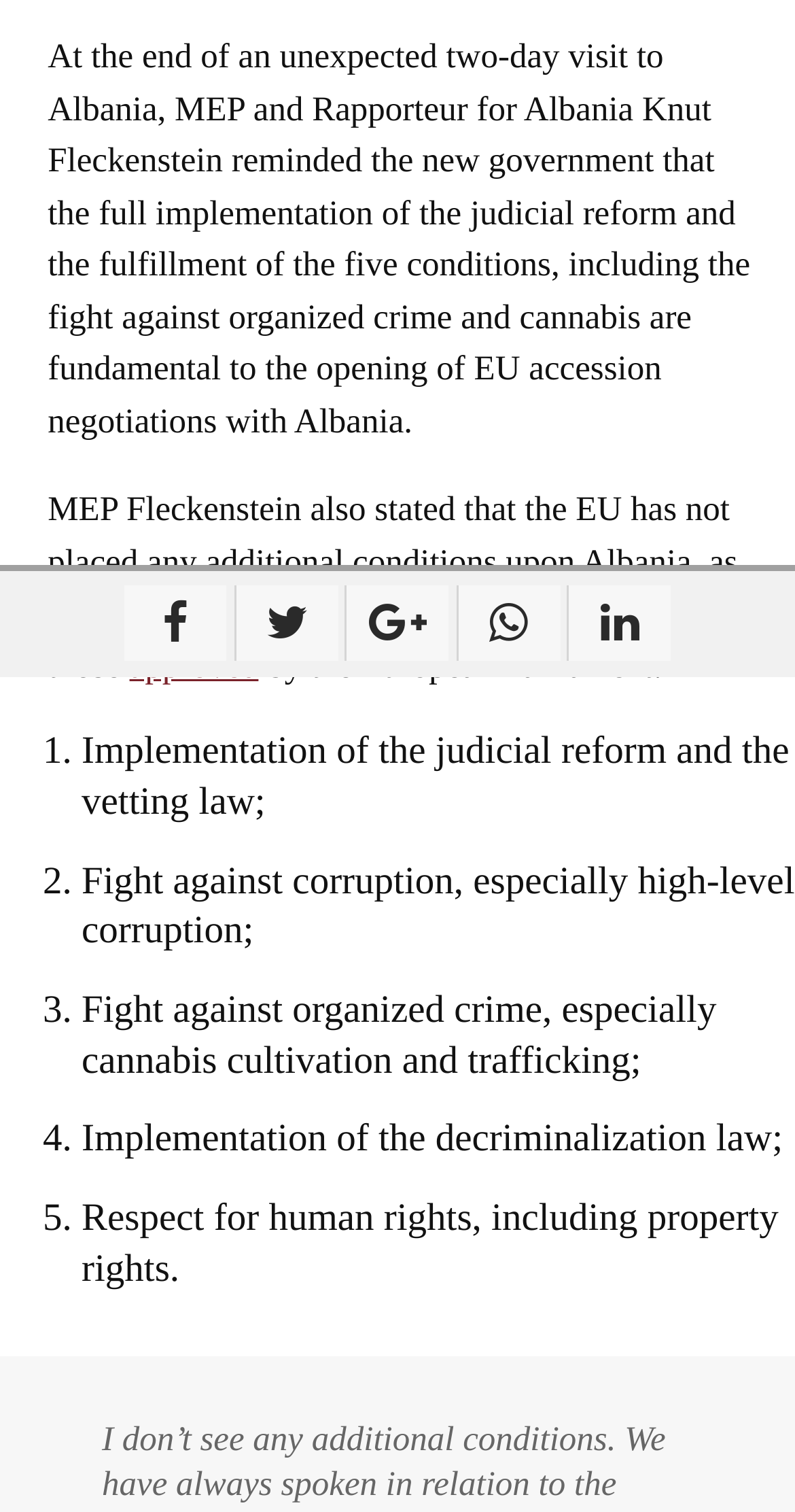Given the element description: "title="Share on LinkedIn"", predict the bounding box coordinates of the UI element it refers to, using four float numbers between 0 and 1, i.e., [left, top, right, bottom].

[0.713, 0.387, 0.844, 0.436]